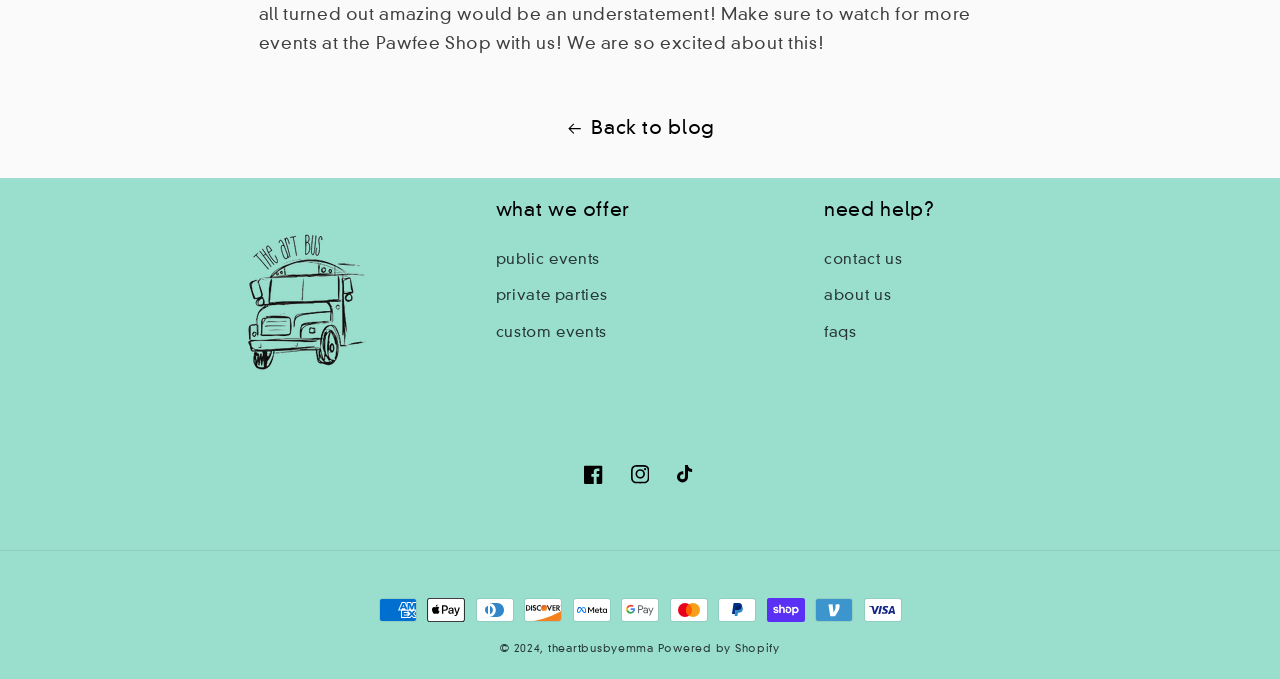Look at the image and answer the question in detail:
What payment methods are accepted?

The webpage accepts multiple payment methods, including American Express, Apple Pay, Diners Club, Discover, Meta Pay, Google Pay, Mastercard, PayPal, Shop Pay, Venmo, and Visa, as shown by the images provided.